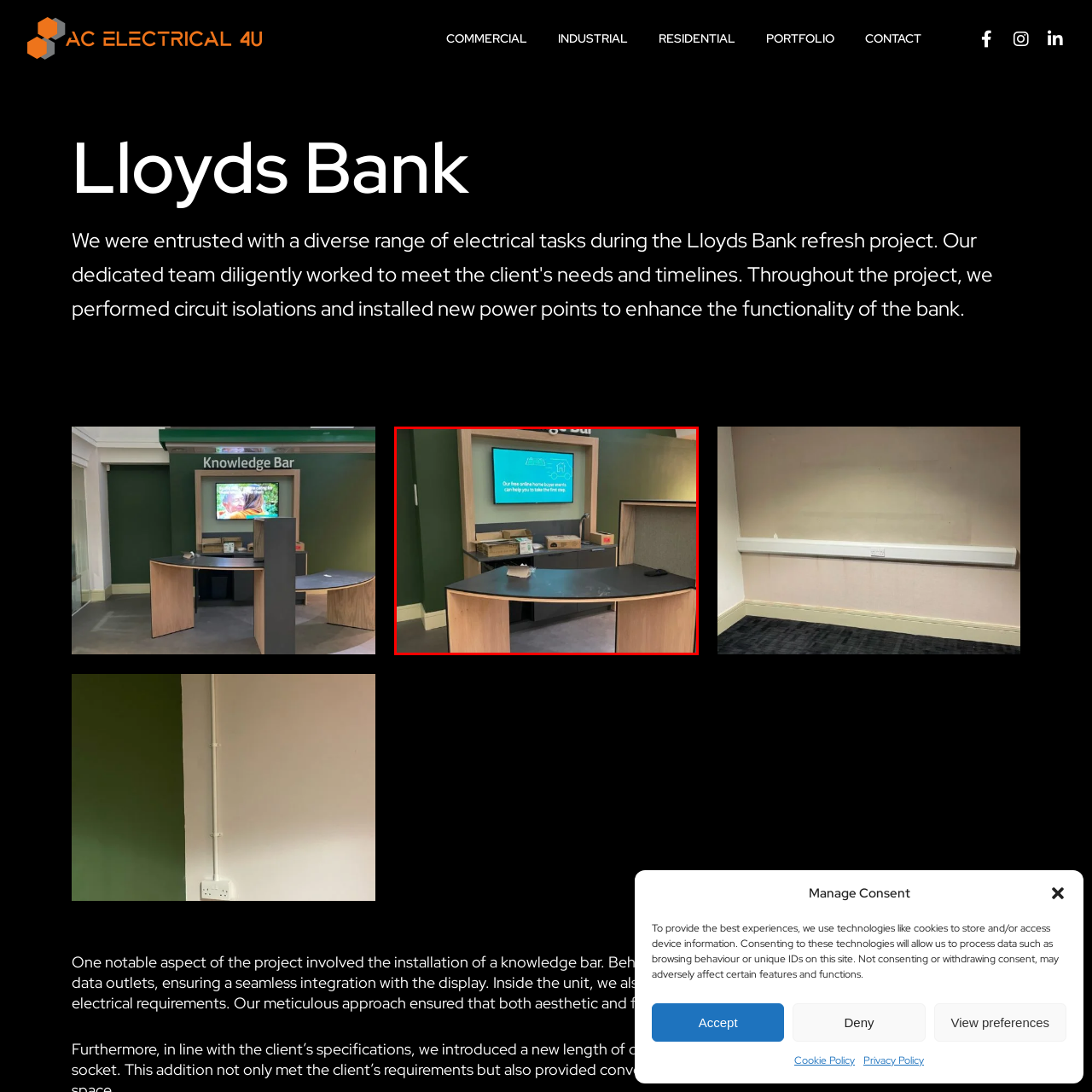Give a detailed narrative of the image enclosed by the red box.

This image showcases a modern reception area featuring a stylish knowledge bar. The bar is designed with a sleek black countertop and smooth wooden edges, providing a contemporary aesthetic. Above the bar, a digital screen displays a message in bright turquoise text that reads, "Our free online home buyer events can help you to take the first step," illustrating the space’s purpose of offering assistance to potential home buyers. The surrounding area is organized, with cardboard boxes indicating materials or resources available, and a minimalist setup that promotes a welcoming and professional environment. The backdrop is painted in a dark green, enhancing the modern feel of the space.